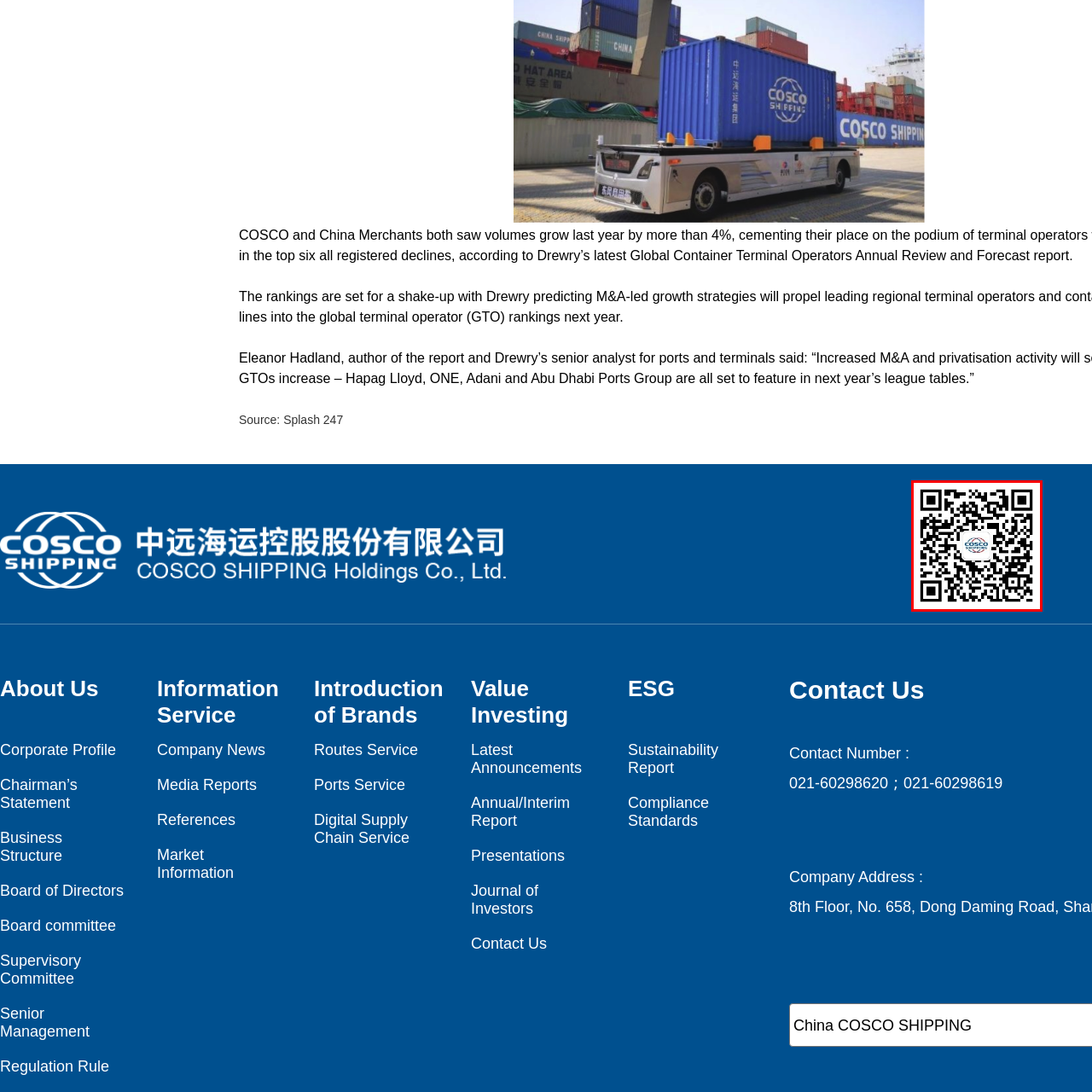Write a detailed description of the image enclosed in the red-bordered box.

The image displays a QR code prominently featuring a central logo that reads "COSCO," surrounded by a circular design. This code serves as a digital gateway, allowing users to quickly access relevant information associated with COSCO, potentially related to services, updates, or corporate communications. Below the QR code, there is a solid white background that enhances its visibility, making it easy for viewers to scan with their mobile devices. This QR code is likely intended for promotional purposes, encouraging engagement with COSCO's offerings.